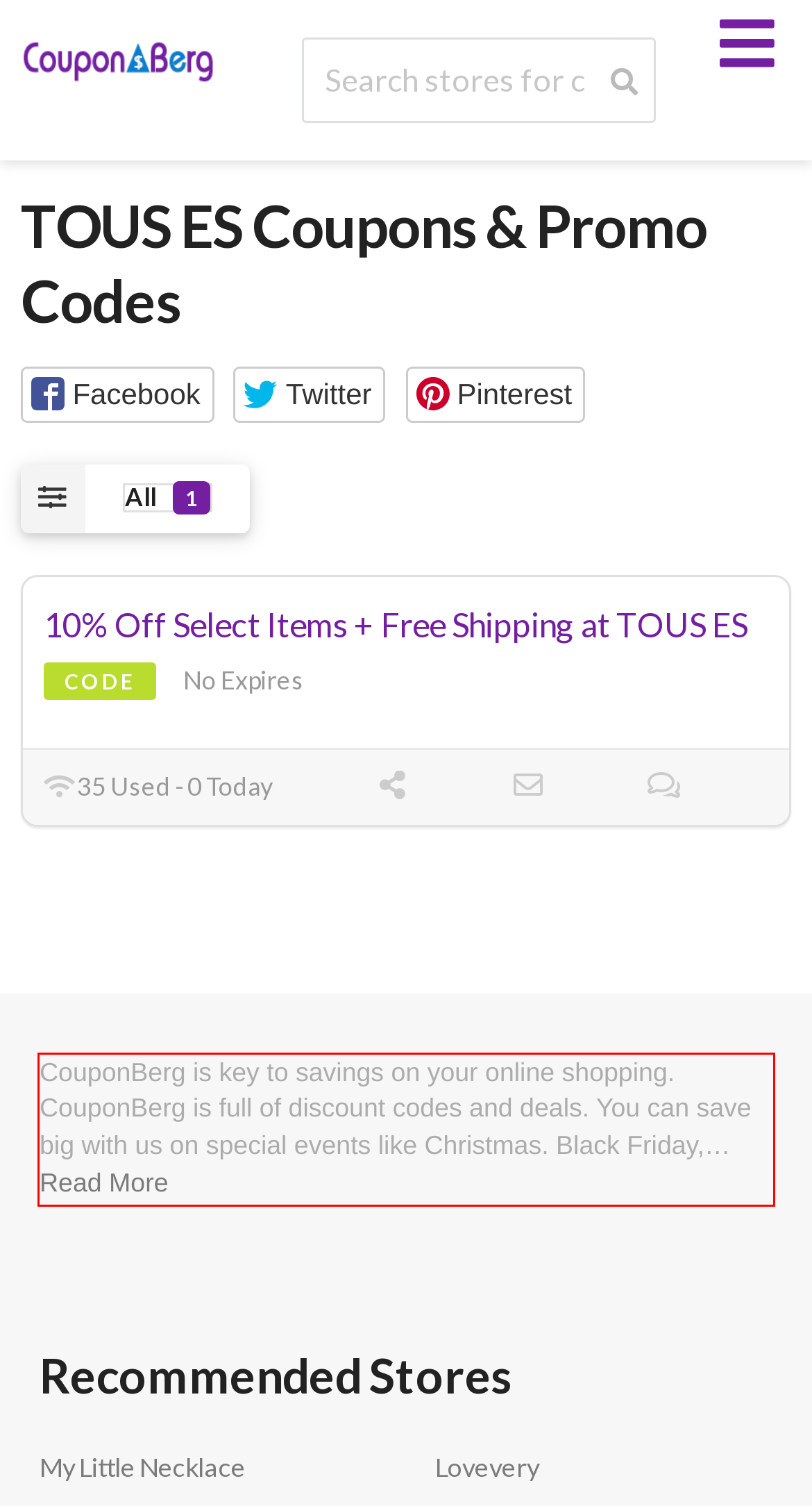You are given a screenshot of a webpage with a UI element highlighted by a red bounding box. Please perform OCR on the text content within this red bounding box.

CouponBerg is key to savings on your online shopping. CouponBerg is full of discount codes and deals. You can save big with us on special events like Christmas. Black Friday,…Read More